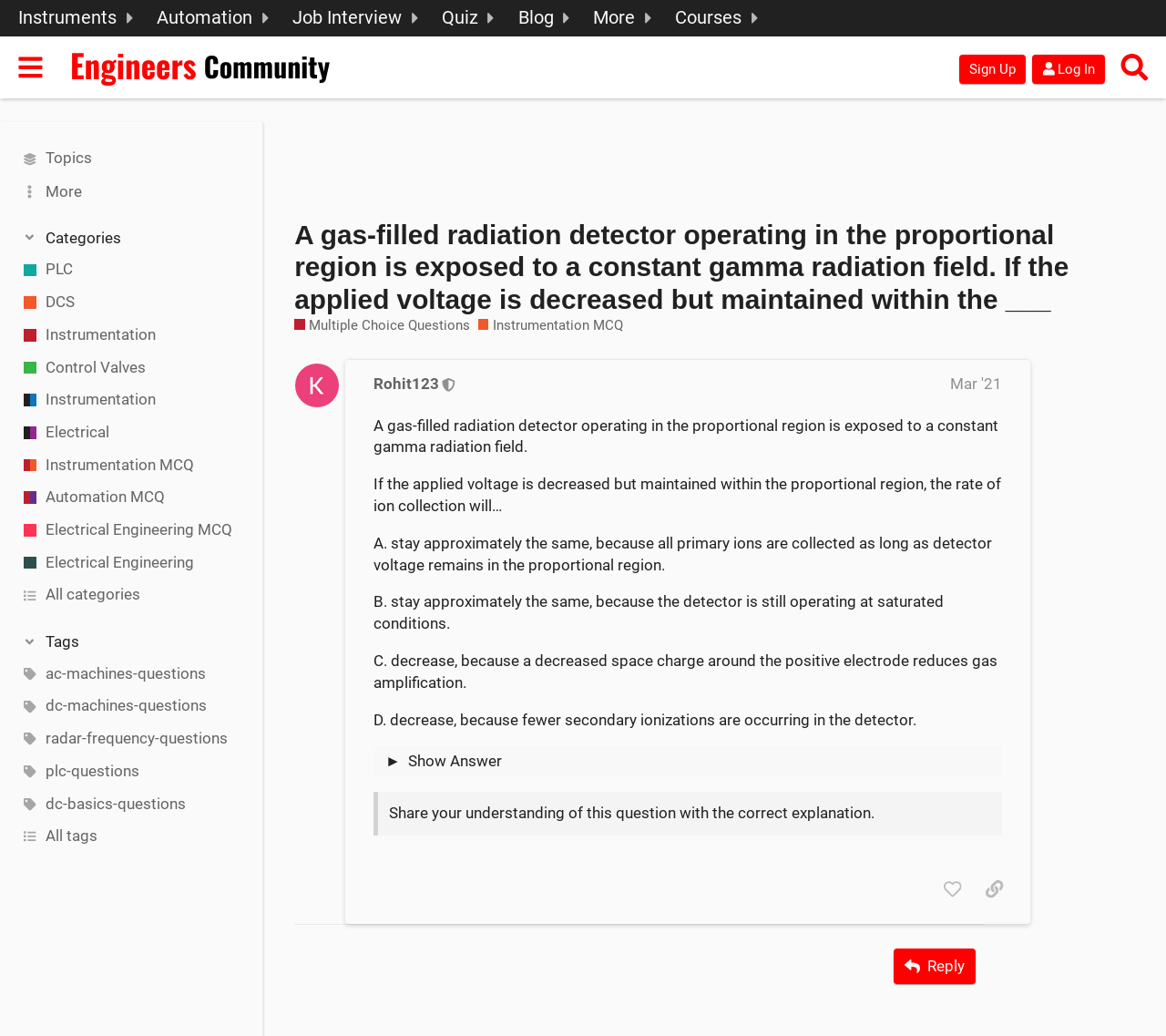Answer the question using only one word or a concise phrase: What is the purpose of the website?

Engineering MCQ